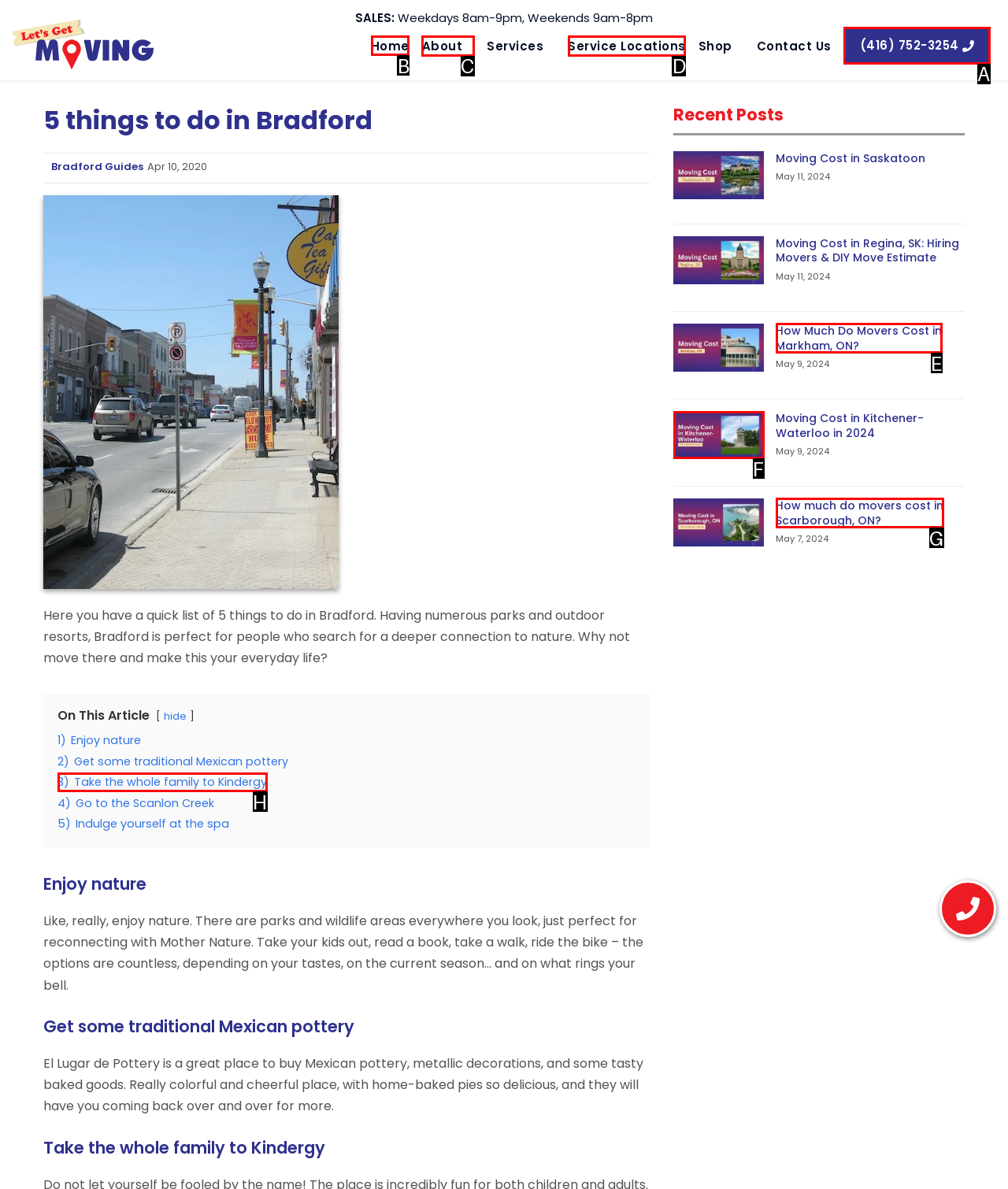Identify which HTML element should be clicked to fulfill this instruction: Click on 'Home' Reply with the correct option's letter.

B